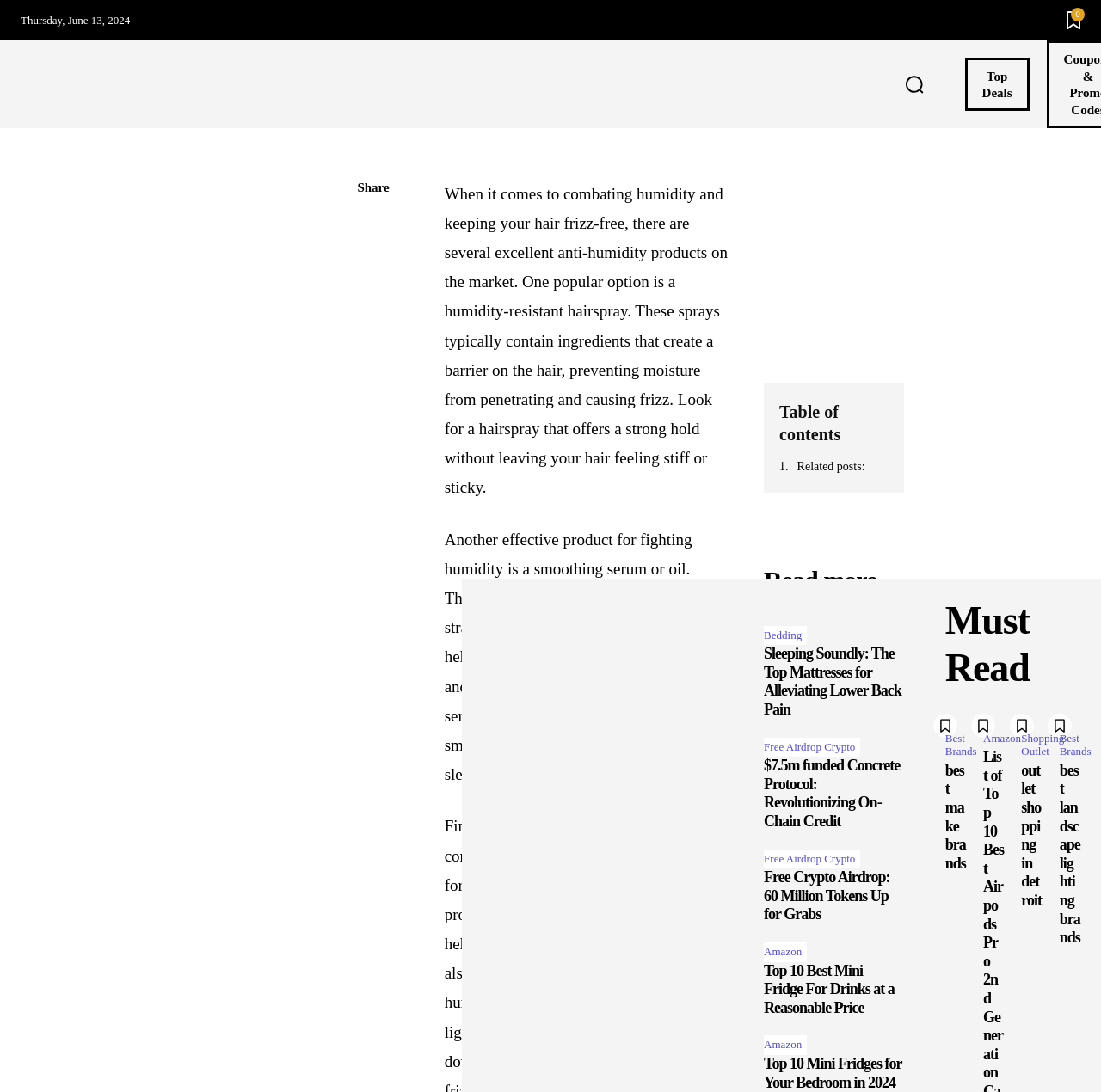Using the webpage screenshot, locate the HTML element that fits the following description and provide its bounding box: "Gift Guide".

[0.206, 0.046, 0.293, 0.109]